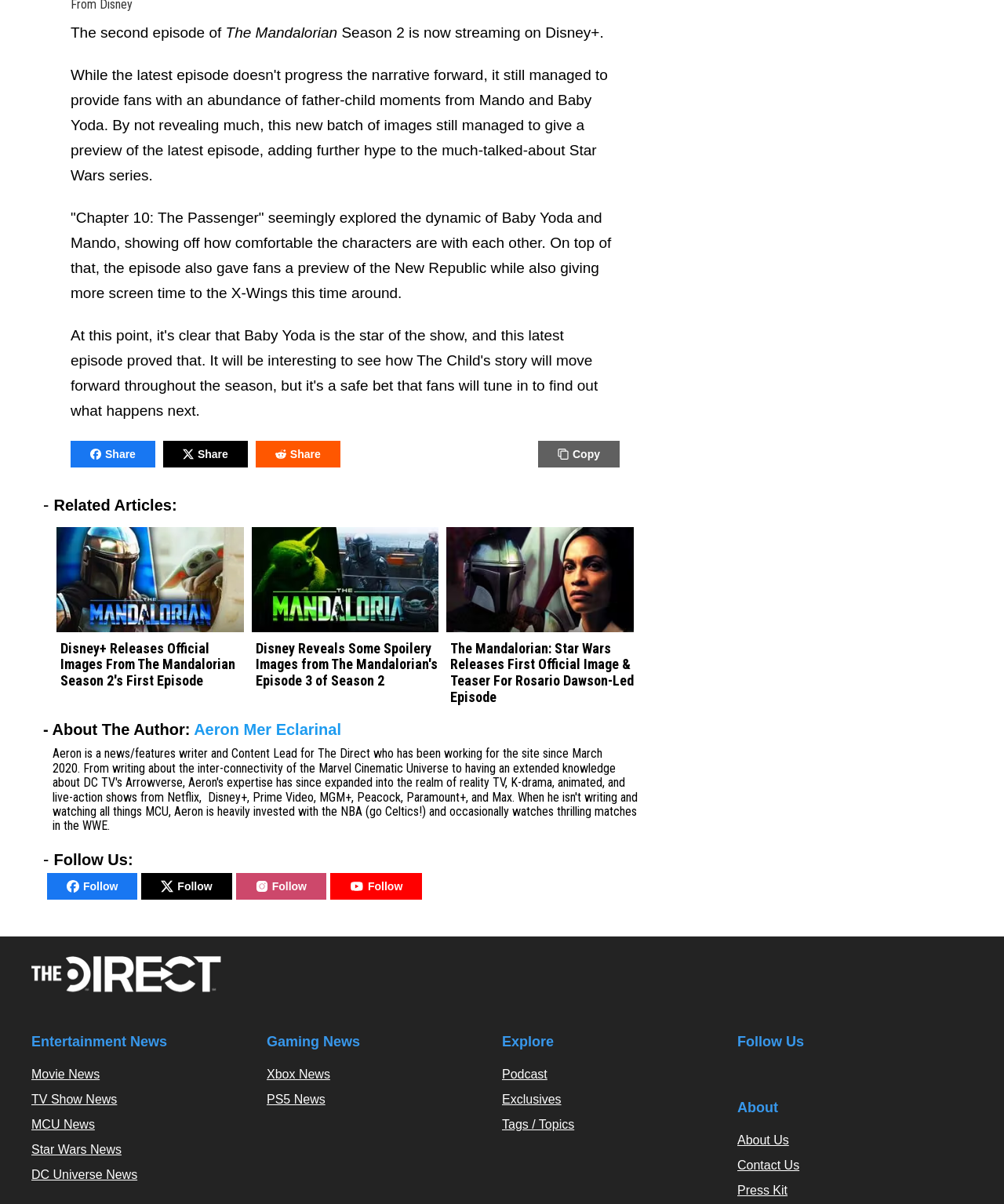Please specify the coordinates of the bounding box for the element that should be clicked to carry out this instruction: "Explore the Podcast". The coordinates must be four float numbers between 0 and 1, formatted as [left, top, right, bottom].

[0.5, 0.886, 0.545, 0.897]